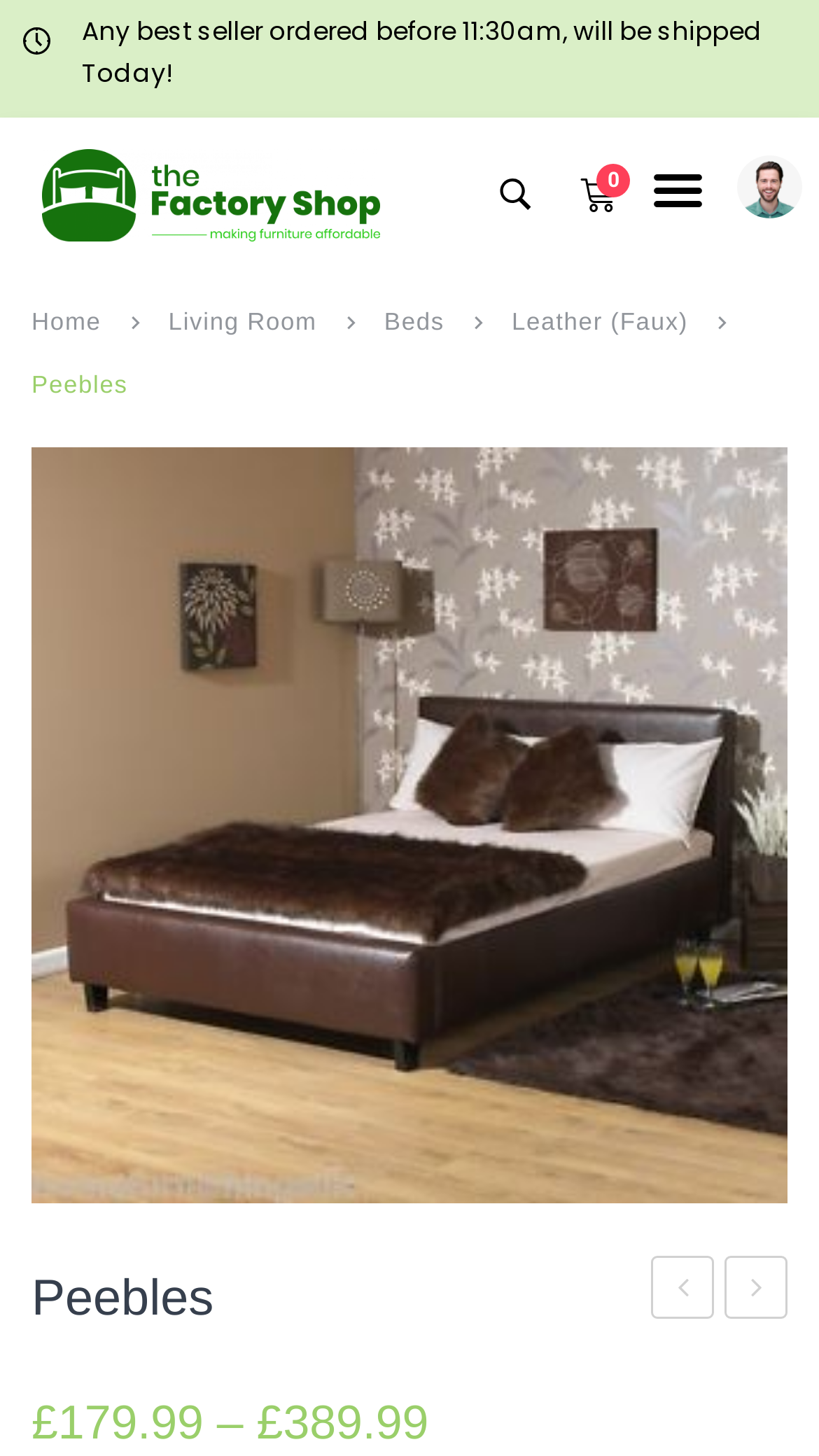Specify the bounding box coordinates of the element's region that should be clicked to achieve the following instruction: "Browse the Agra collection". The bounding box coordinates consist of four float numbers between 0 and 1, in the format [left, top, right, bottom].

[0.795, 0.863, 0.872, 0.906]